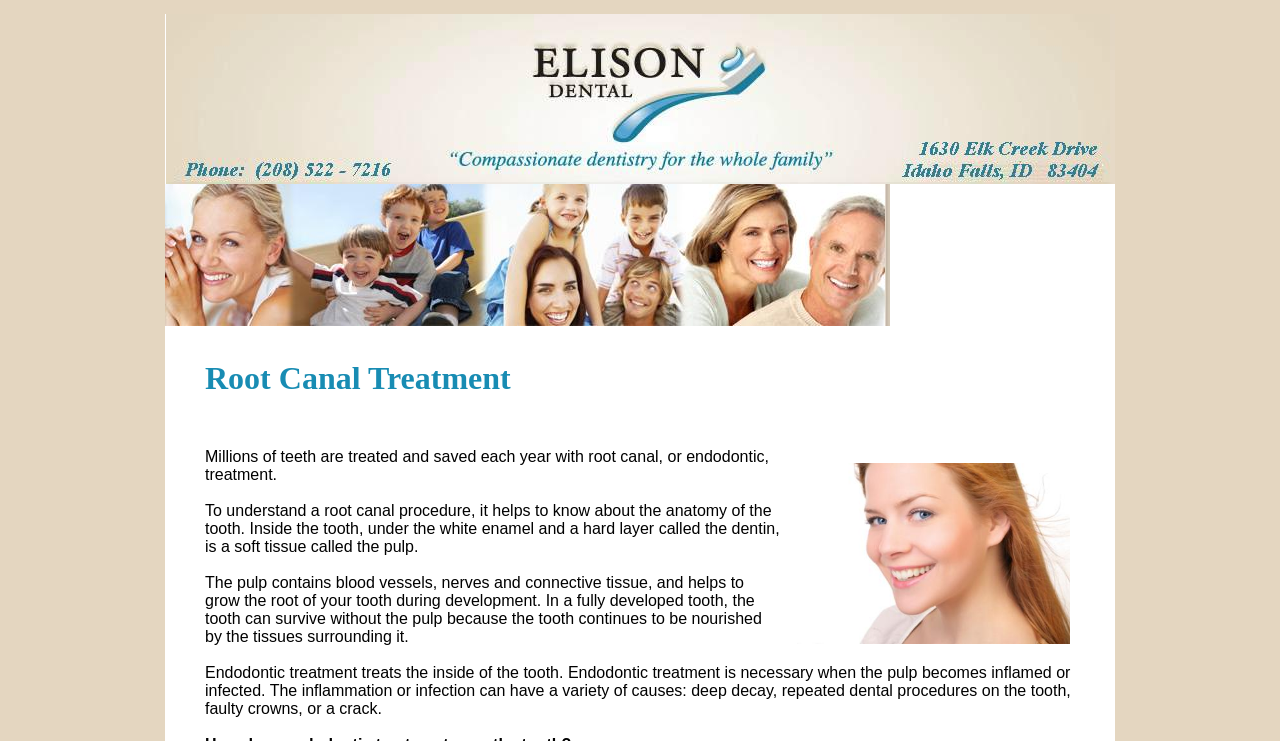Answer the question using only a single word or phrase: 
What is the name of the dentist mentioned on the webpage?

Dr. Elison